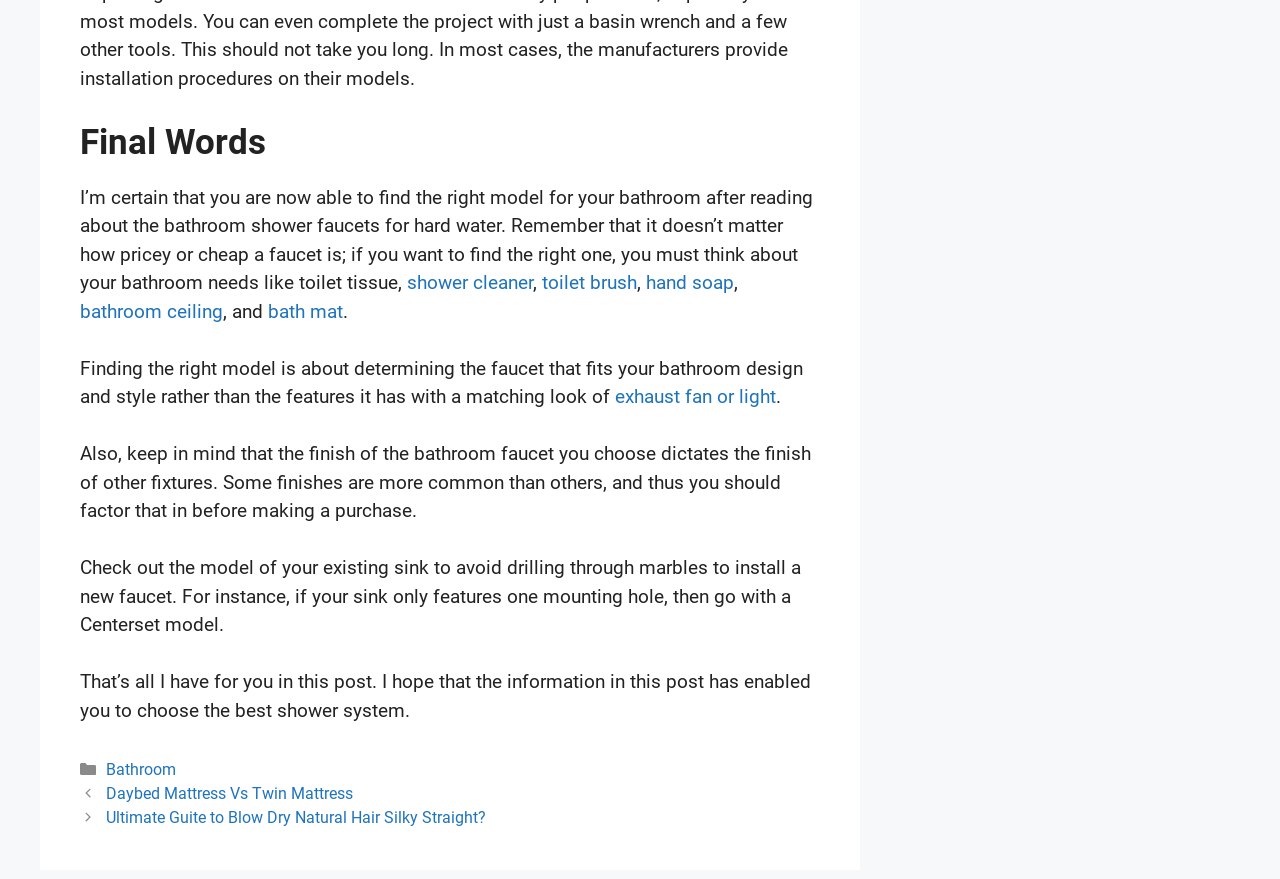Provide the bounding box coordinates for the UI element described in this sentence: "exhaust fan or light". The coordinates should be four float values between 0 and 1, i.e., [left, top, right, bottom].

[0.477, 0.438, 0.606, 0.465]